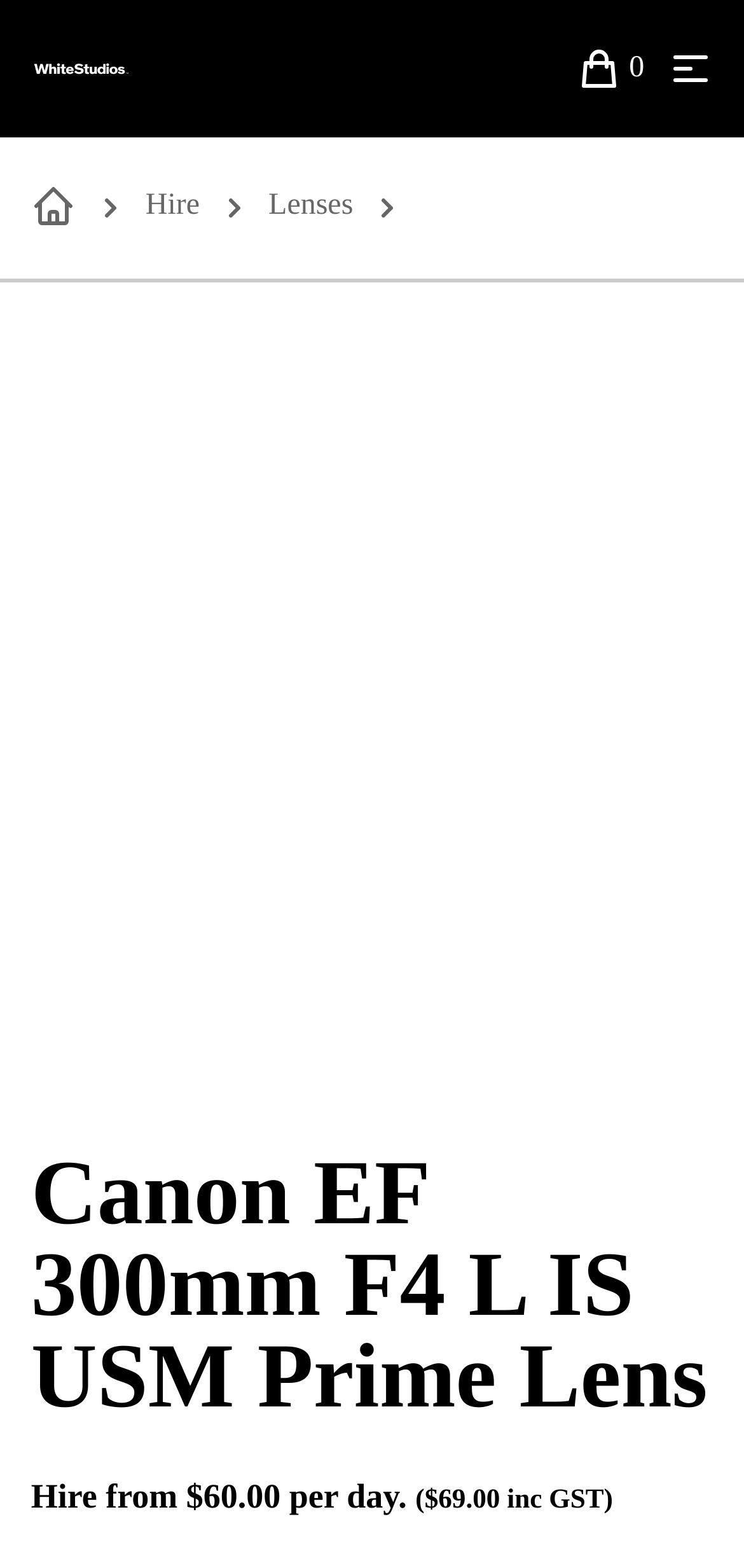What is the type of the product being displayed?
Provide a detailed and well-explained answer to the question.

The type of product being displayed can be inferred from the text 'Canon EF 300mm F4 L IS USM Prime Lens' which is a heading element, and also from the tab panel element labeled 'Image' and the link element labeled 'Lenses'.